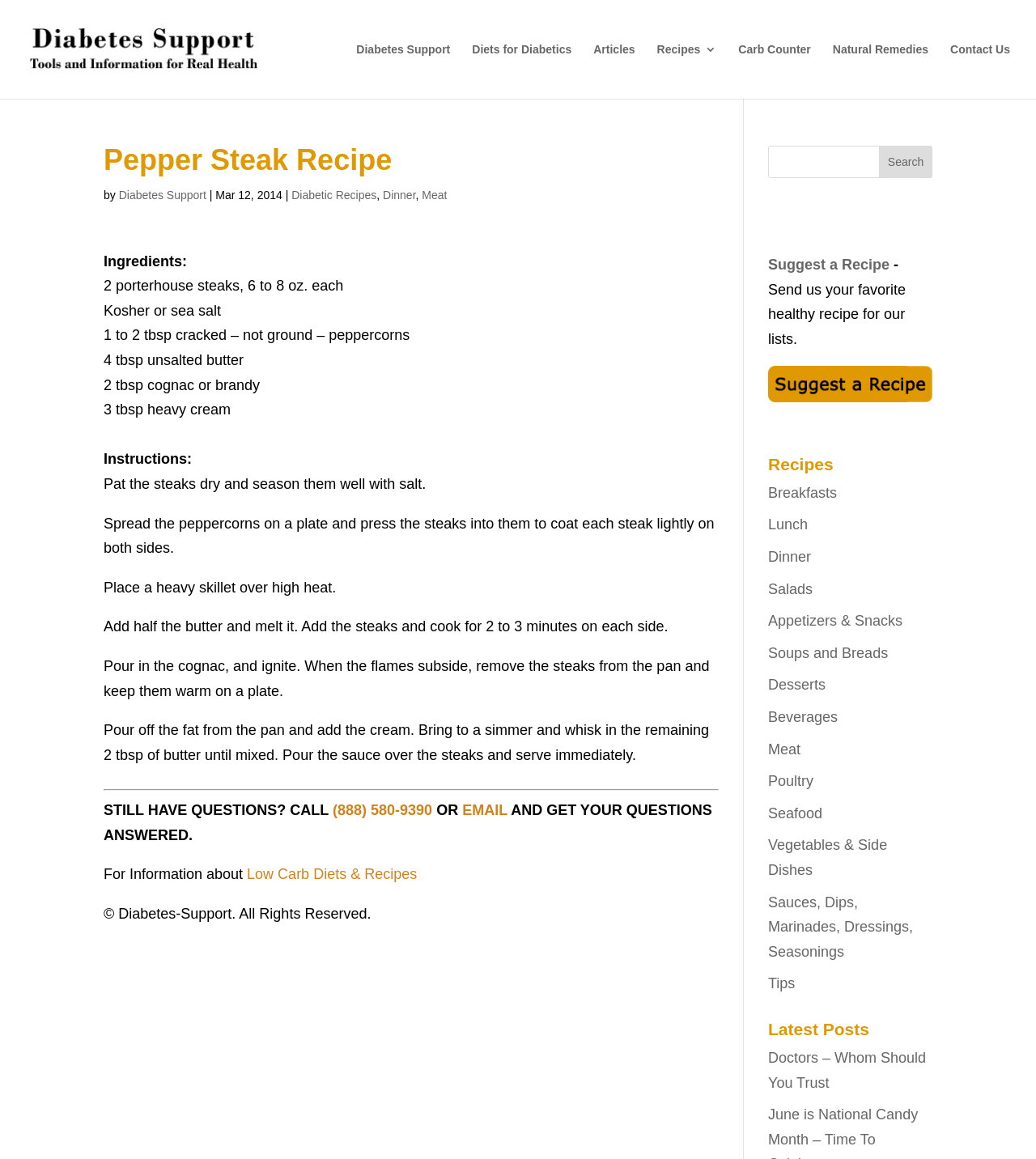How many categories are there in the 'Recipes' section?
Provide an in-depth and detailed answer to the question.

I counted the number of link elements that are children of the element with the heading 'Recipes' and have y1 coordinates between 0.418 and 0.856, which indicates they are categories in the 'Recipes' section.